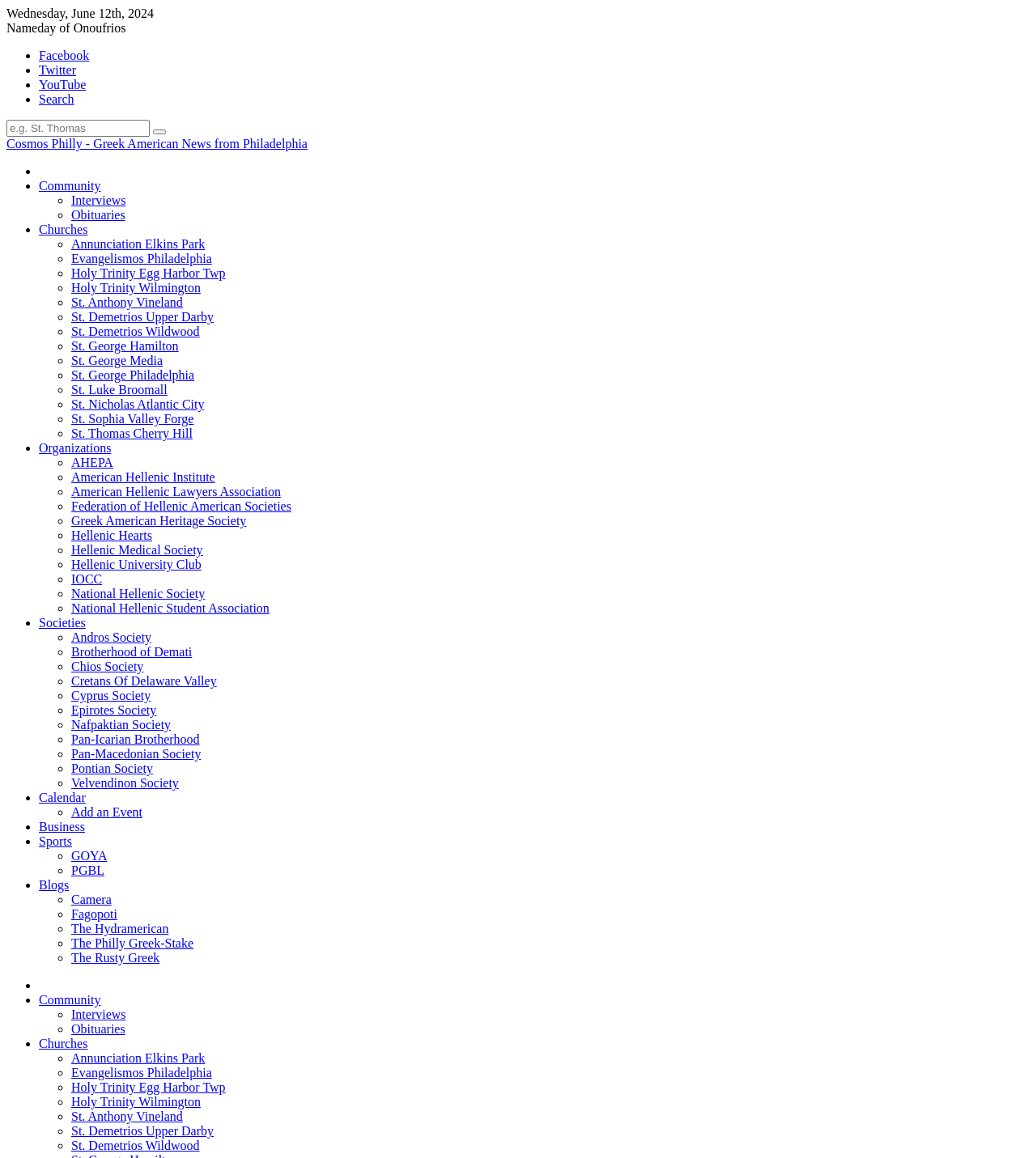Locate the bounding box coordinates of the area where you should click to accomplish the instruction: "Go to Home".

None